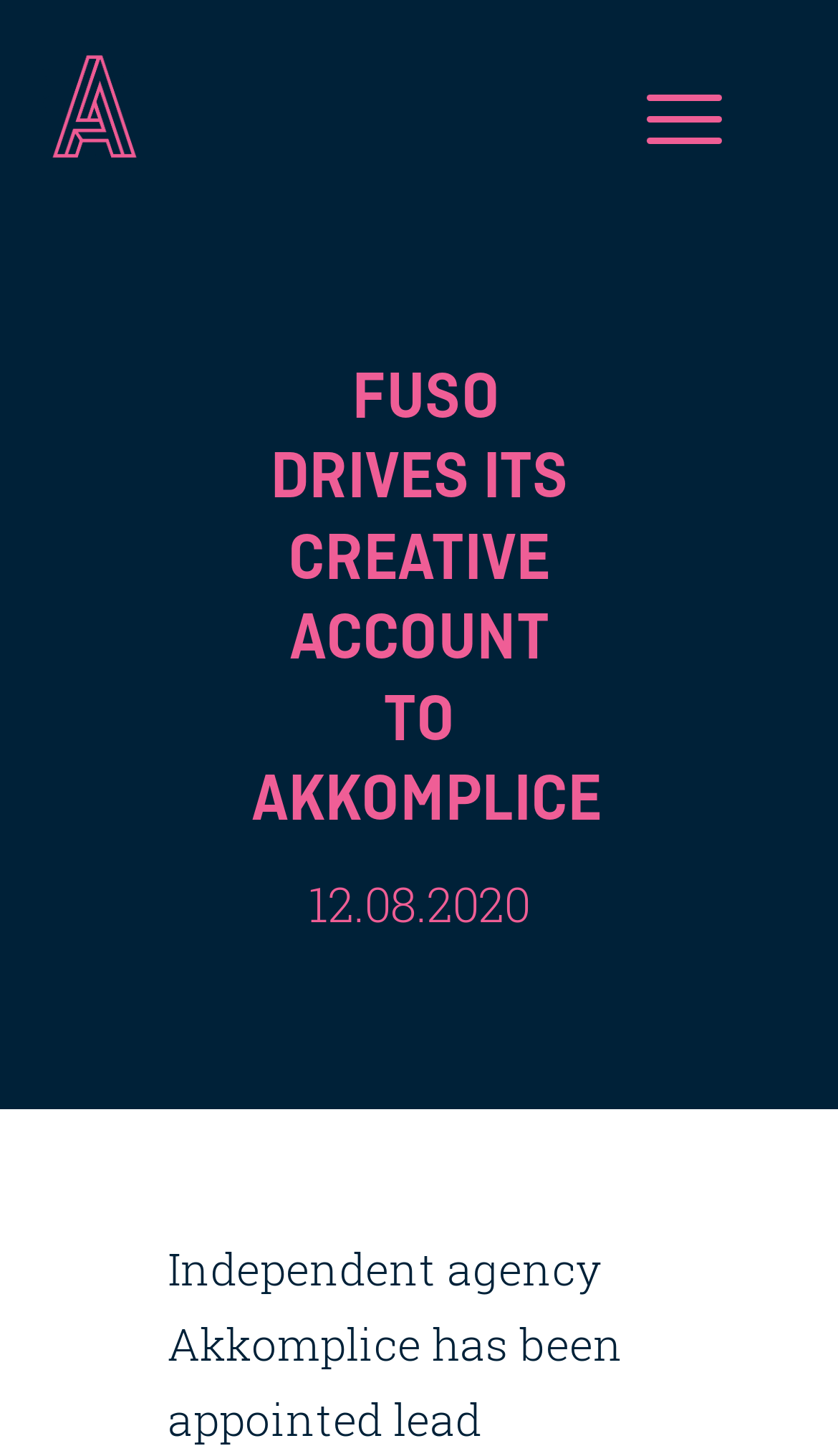Provide a short, one-word or phrase answer to the question below:
What is the position of the menu item?

Top right